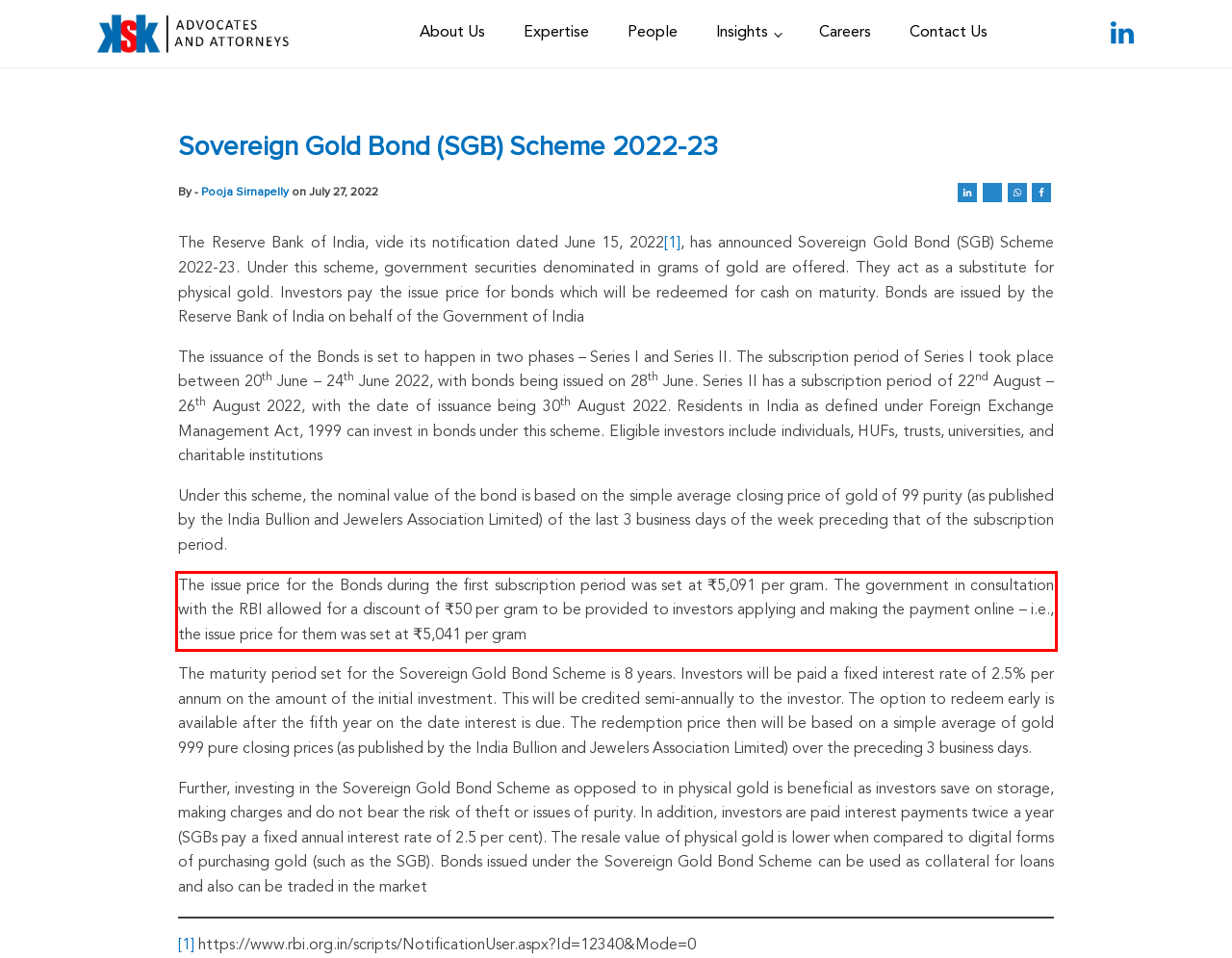Identify the text inside the red bounding box in the provided webpage screenshot and transcribe it.

The issue price for the Bonds during the first subscription period was set at ₹5,091 per gram. The government in consultation with the RBI allowed for a discount of ₹50 per gram to be provided to investors applying and making the payment online – i.e., the issue price for them was set at ₹5,041 per gram